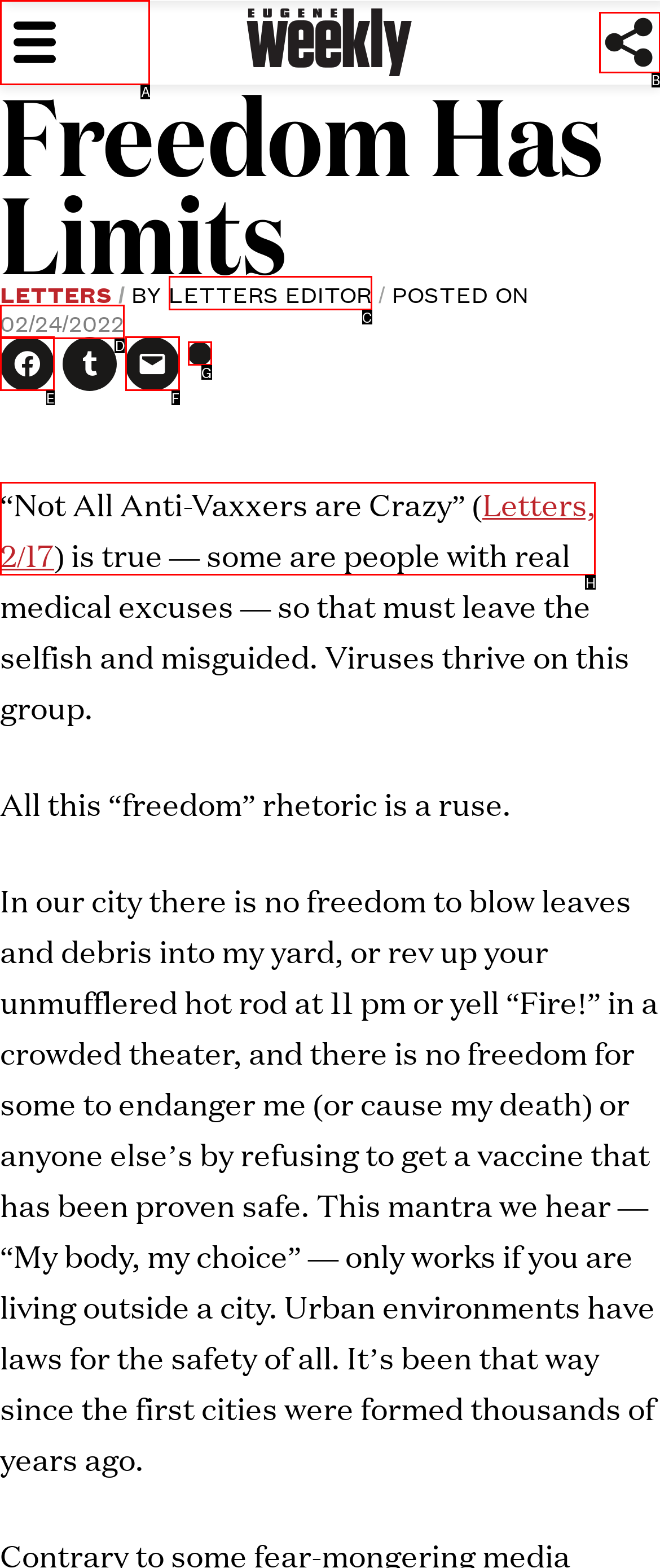Identify the HTML element to click to fulfill this task: Click the 'MENU' button
Answer with the letter from the given choices.

A